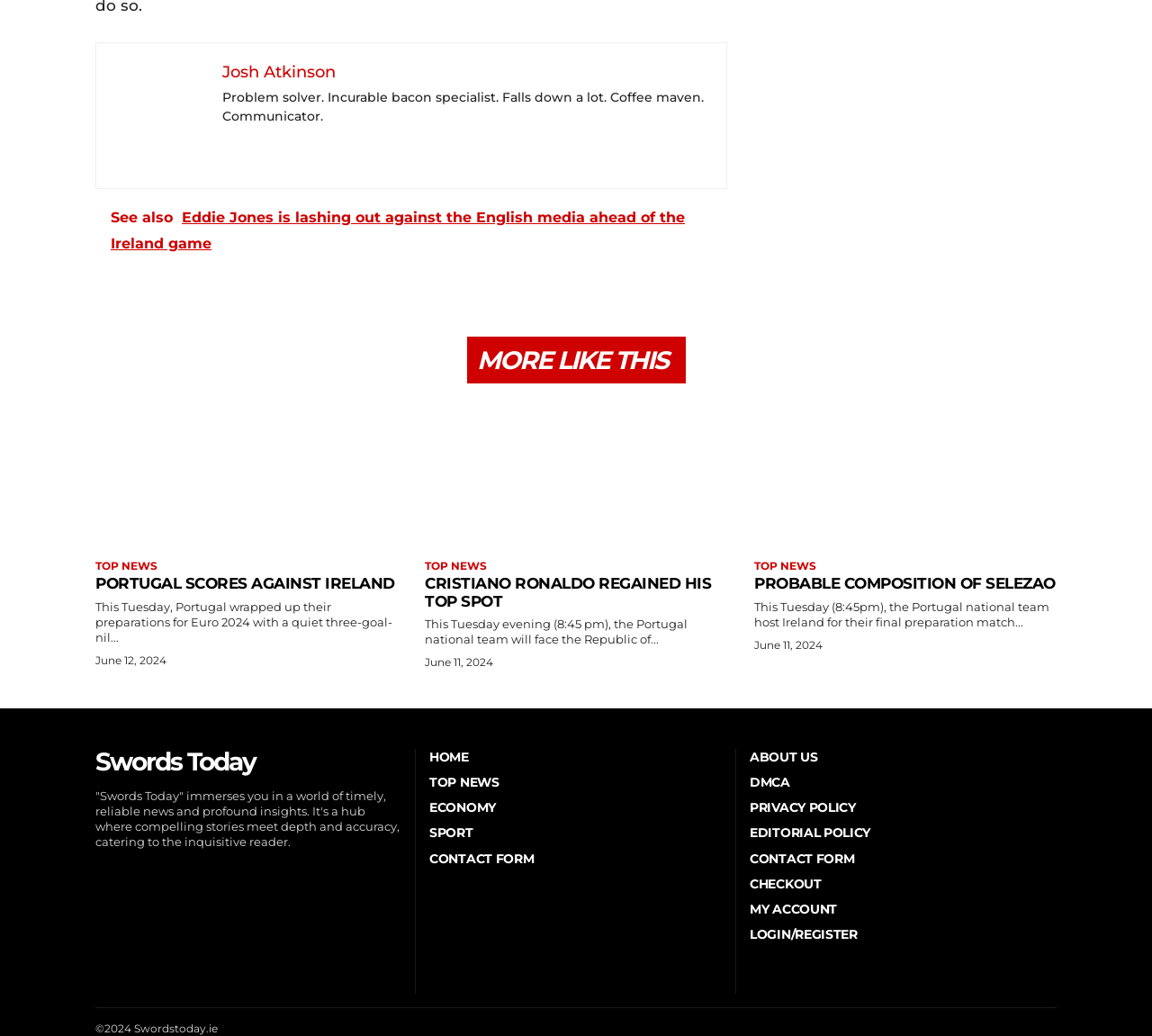Could you highlight the region that needs to be clicked to execute the instruction: "Visit the about us page"?

[0.651, 0.723, 0.917, 0.738]